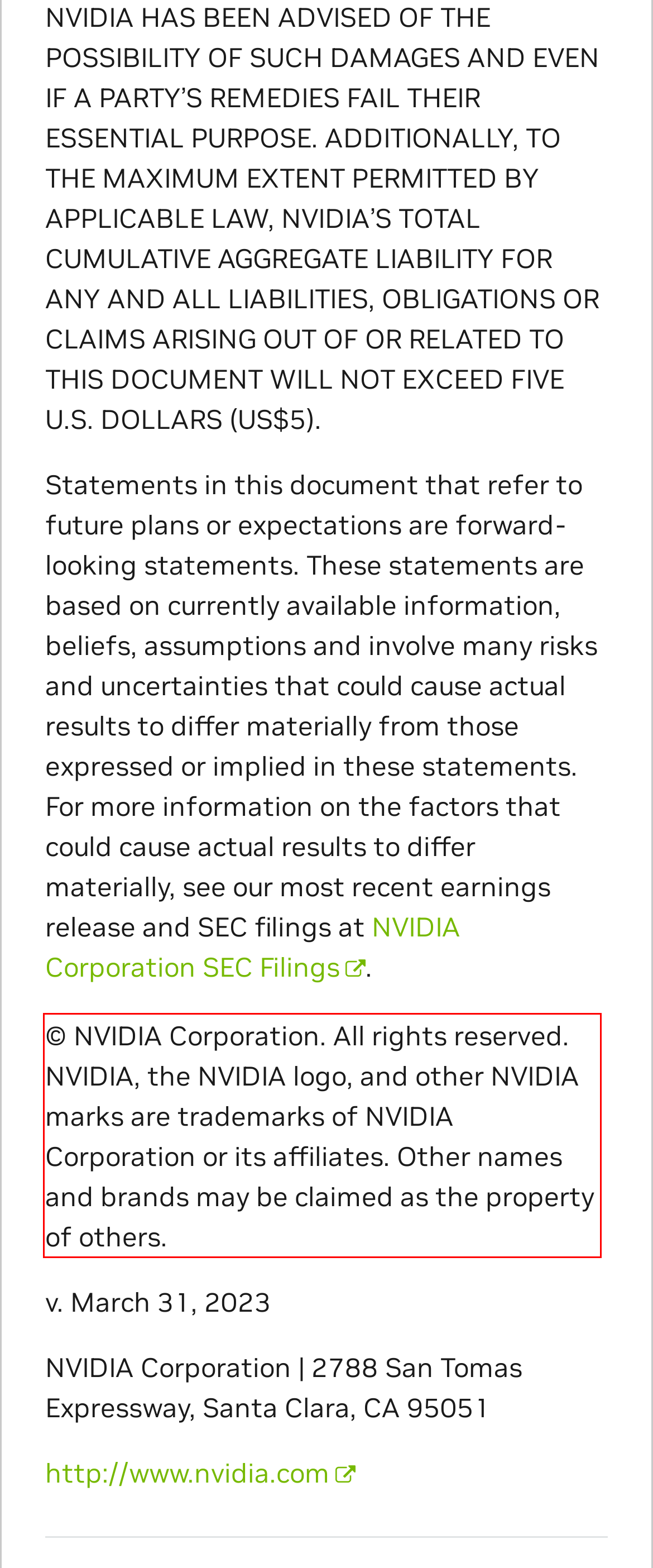Please analyze the screenshot of a webpage and extract the text content within the red bounding box using OCR.

© NVIDIA Corporation. All rights reserved. NVIDIA, the NVIDIA logo, and other NVIDIA marks are trademarks of NVIDIA Corporation or its affiliates. Other names and brands may be claimed as the property of others.